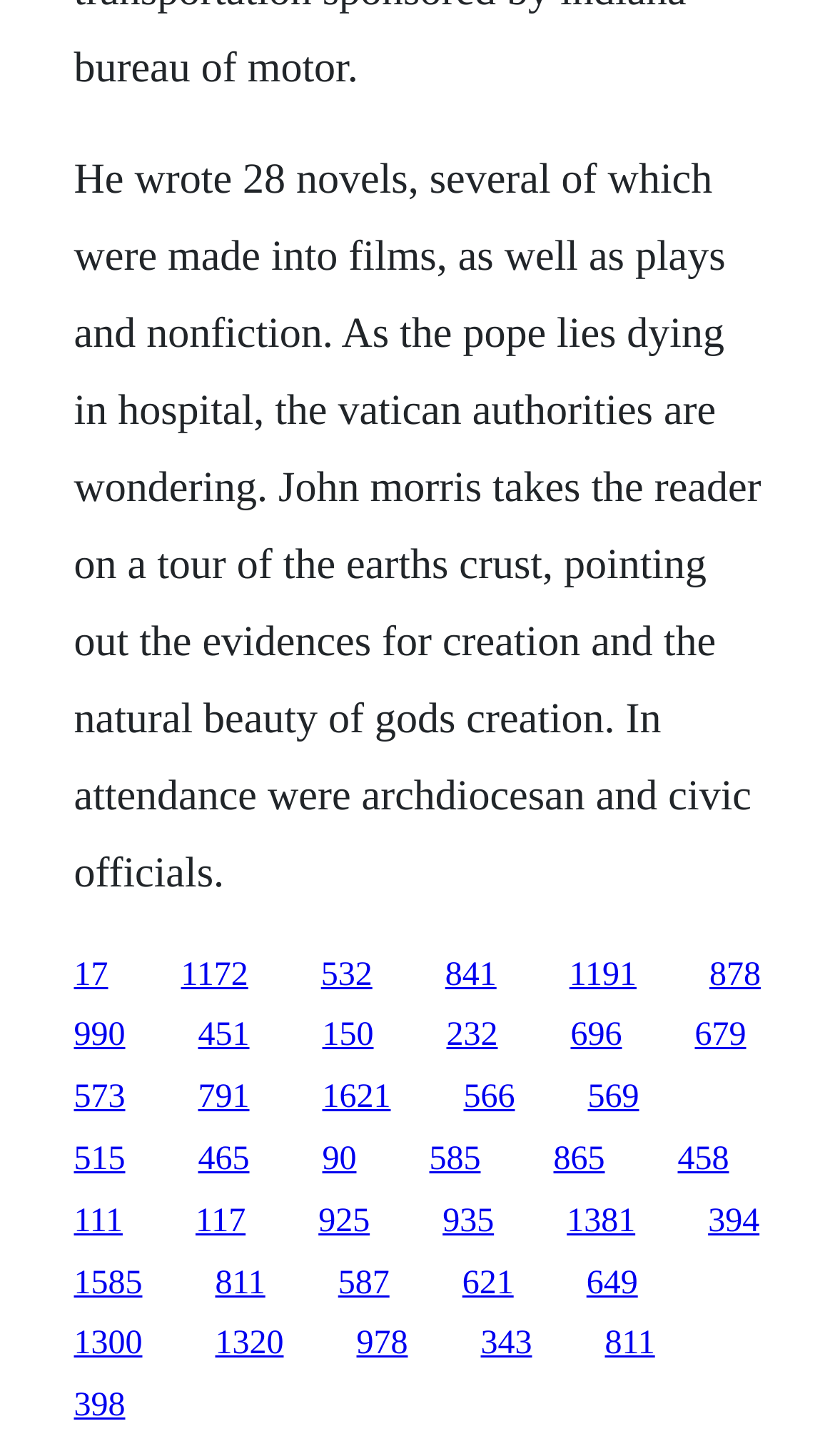Provide your answer in a single word or phrase: 
How many links are on the webpage?

30